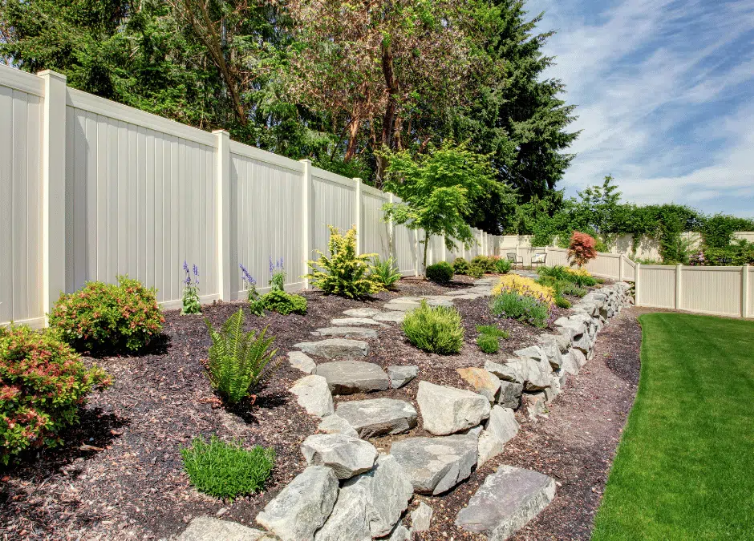Review the image closely and give a comprehensive answer to the question: What color do the bright blooms add to the garden?

According to the caption, bright blooms like lavender add a splash of purple, enhancing the aesthetic appeal of the area, which suggests that the blooms introduce a purple hue to the garden.